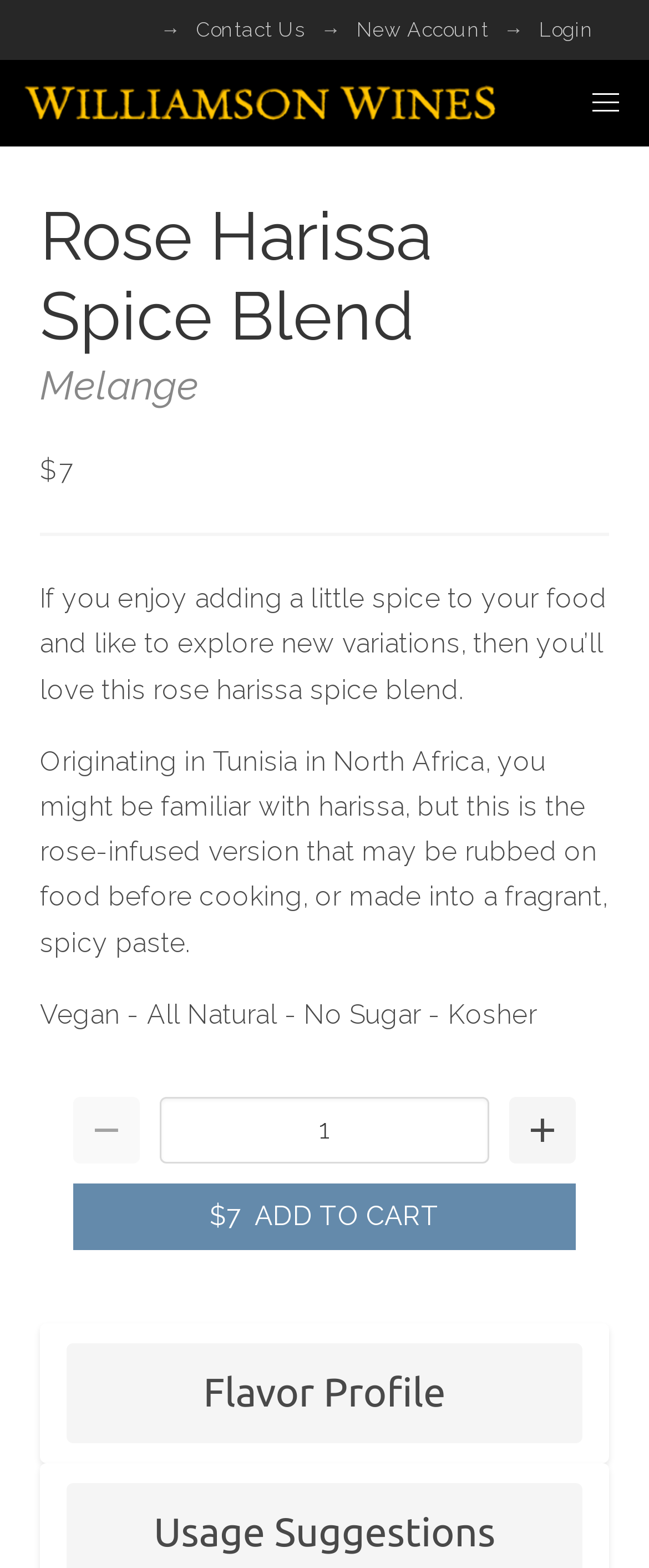What is the flavor profile of the Rose Harissa Spice Blend?
Please provide a comprehensive and detailed answer to the question.

The flavor profile of the Rose Harissa Spice Blend is described on the webpage as 'fragrant, spicy paste' in a static text with a bounding box coordinate of [0.062, 0.475, 0.936, 0.611], and there is also a button 'Flavor Profile' with a bounding box coordinate of [0.062, 0.844, 0.938, 0.933].